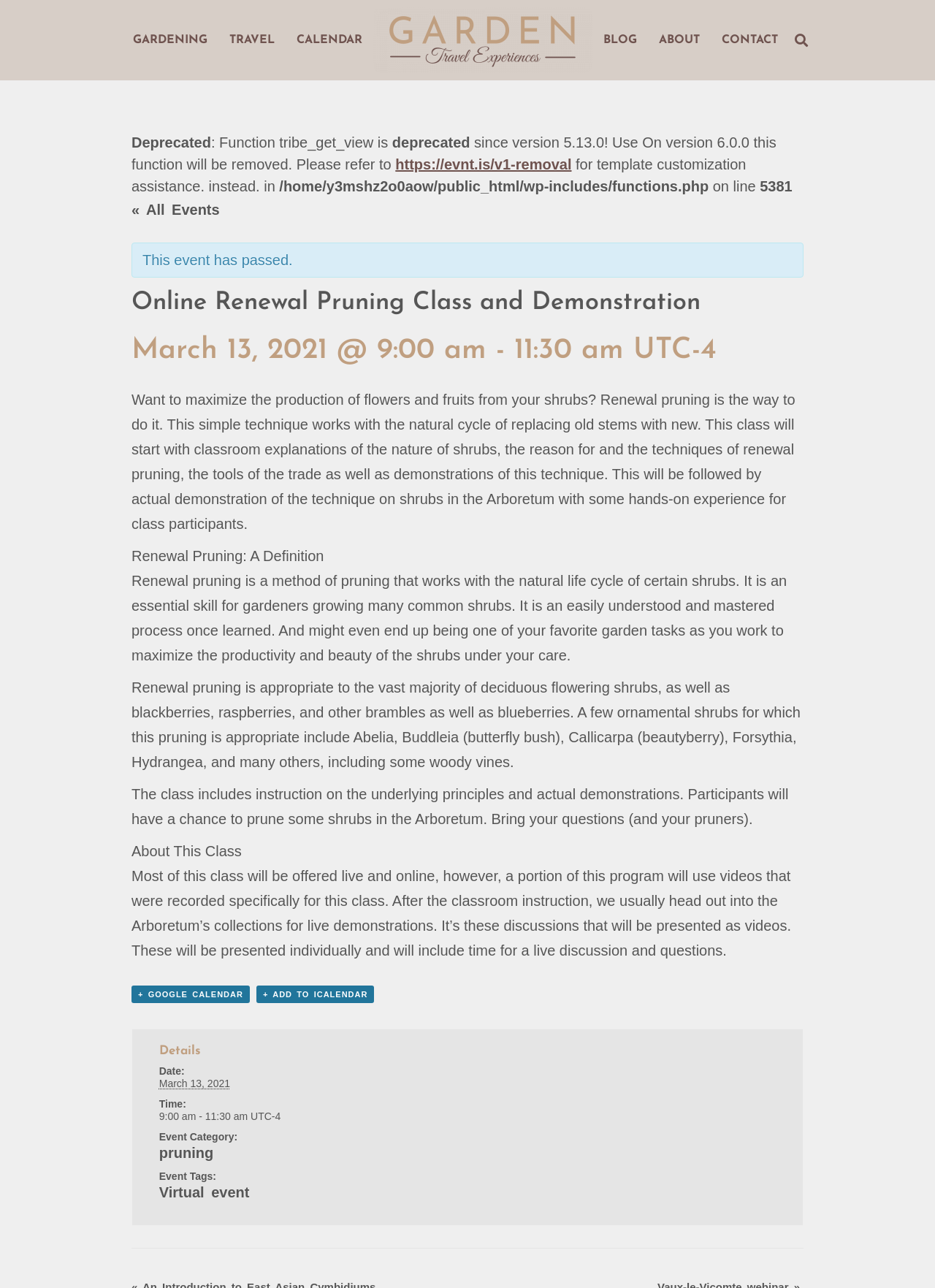What is the date of the online class?
Examine the webpage screenshot and provide an in-depth answer to the question.

The date of the online class is March 13, 2021, which is mentioned in the description list under the 'Details' section. The date is also mentioned in the heading 'March 13, 2021 @ 9:00 am - 11:30 am UTC-4'.